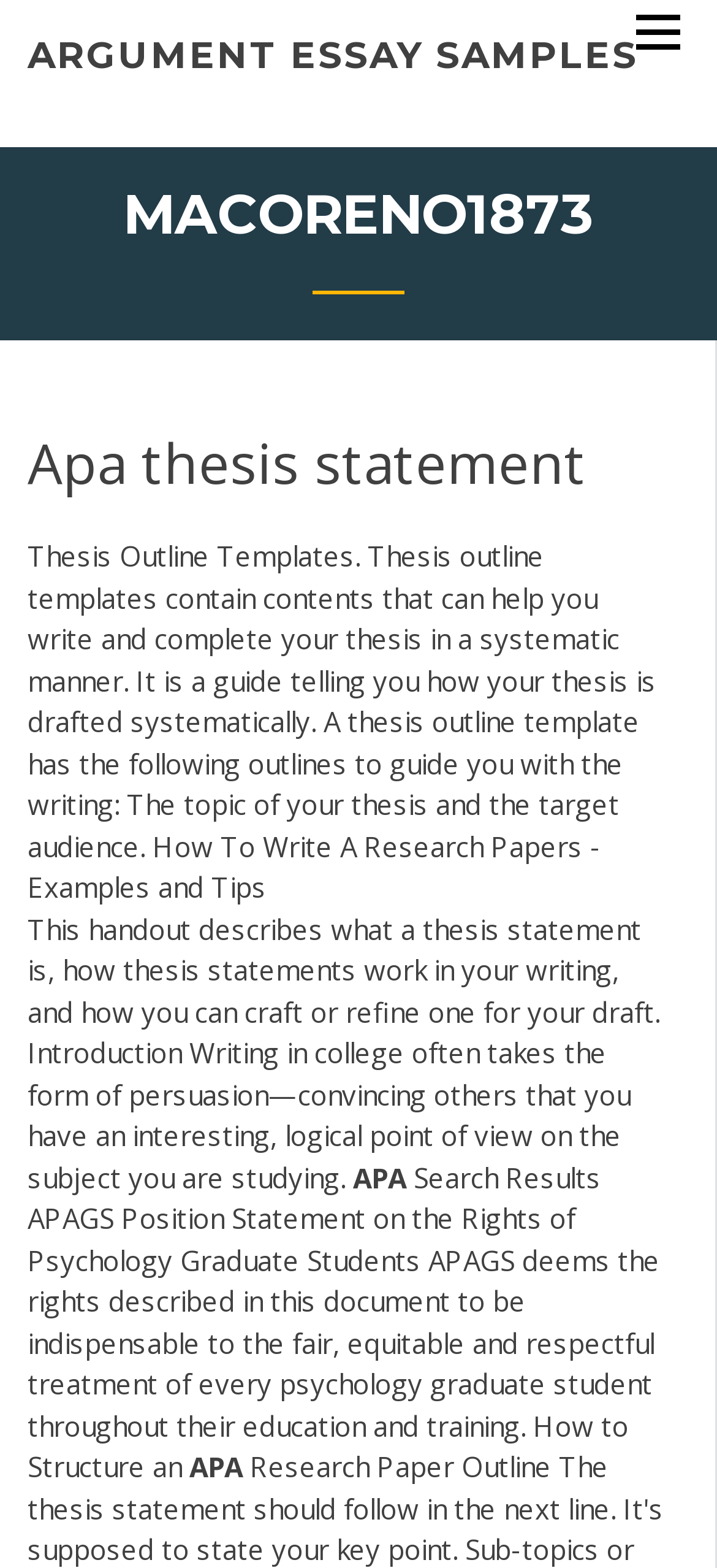What is the purpose of a thesis statement?
Analyze the screenshot and provide a detailed answer to the question.

According to the StaticText element with the text 'This handout describes what a thesis statement is, how thesis statements work in your writing, and how you can craft or refine one for your draft. Introduction Writing in college often takes the form of persuasion—convincing others that you have an interesting, logical point of view on the subject you are studying.', the purpose of a thesis statement is to convince others of one's point of view.